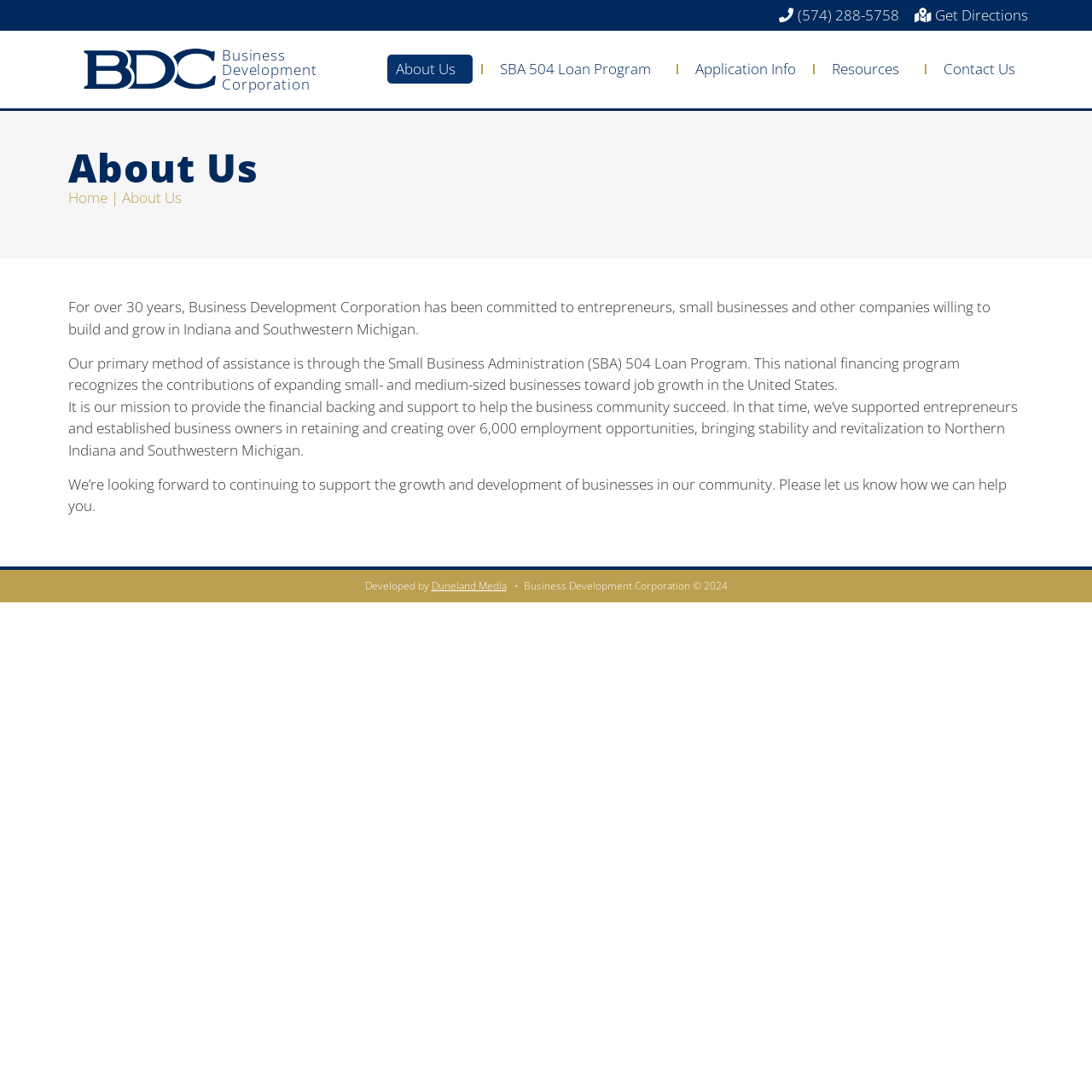Please examine the image and answer the question with a detailed explanation:
How many employment opportunities have been created?

I found this information by reading the third paragraph of text on the webpage, which states that 'we’ve supported entrepreneurs and established business owners in retaining and creating over 6,000 employment opportunities'.